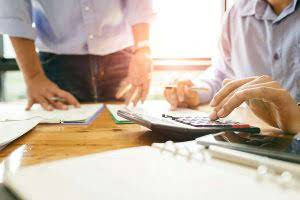With reference to the screenshot, provide a detailed response to the question below:
What is the purpose of the documents on the table?

The documents and colorful papers on the table are likely related to payroll processes or budgeting, and are being reviewed by the individual standing nearby, suggesting that they are being used for financial analysis and decision-making.